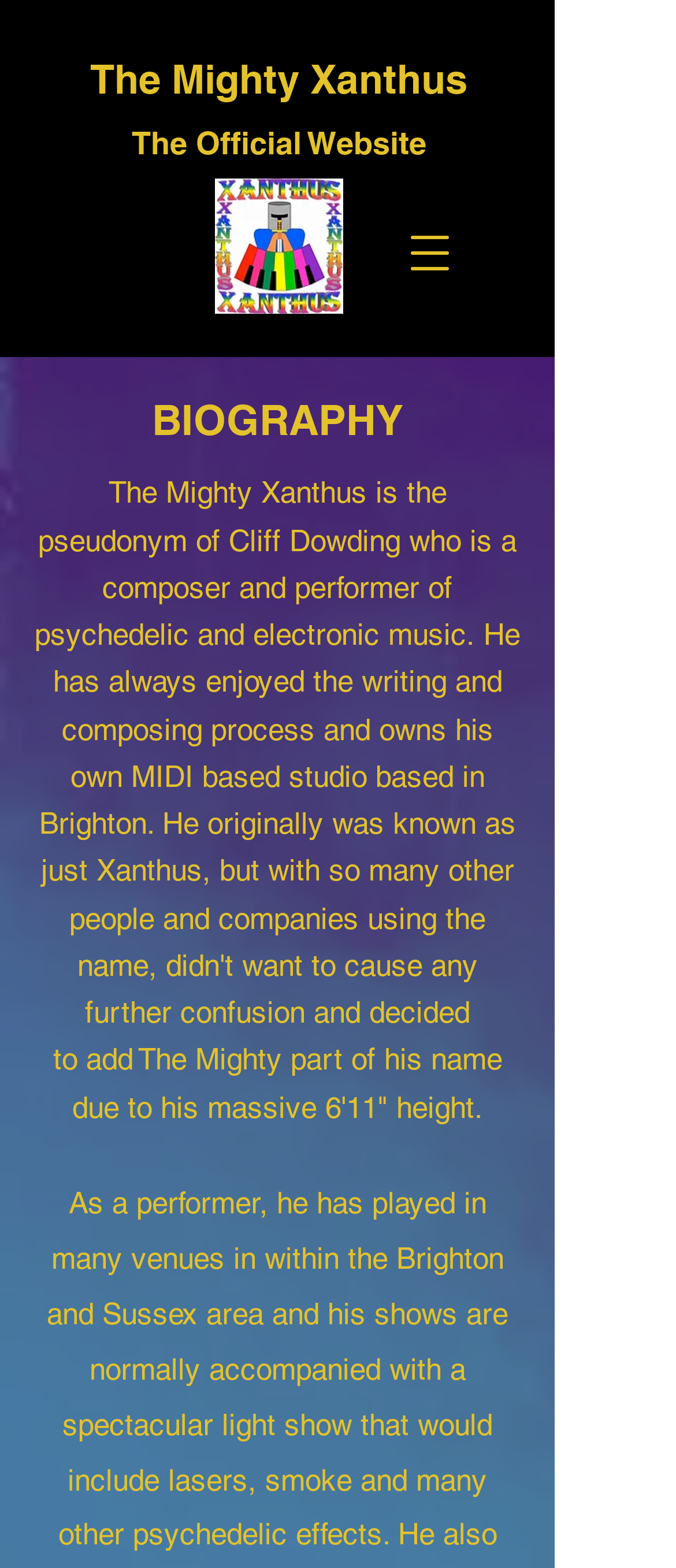Answer the question in one word or a short phrase:
What is the name of the composer?

Cliff Dowding